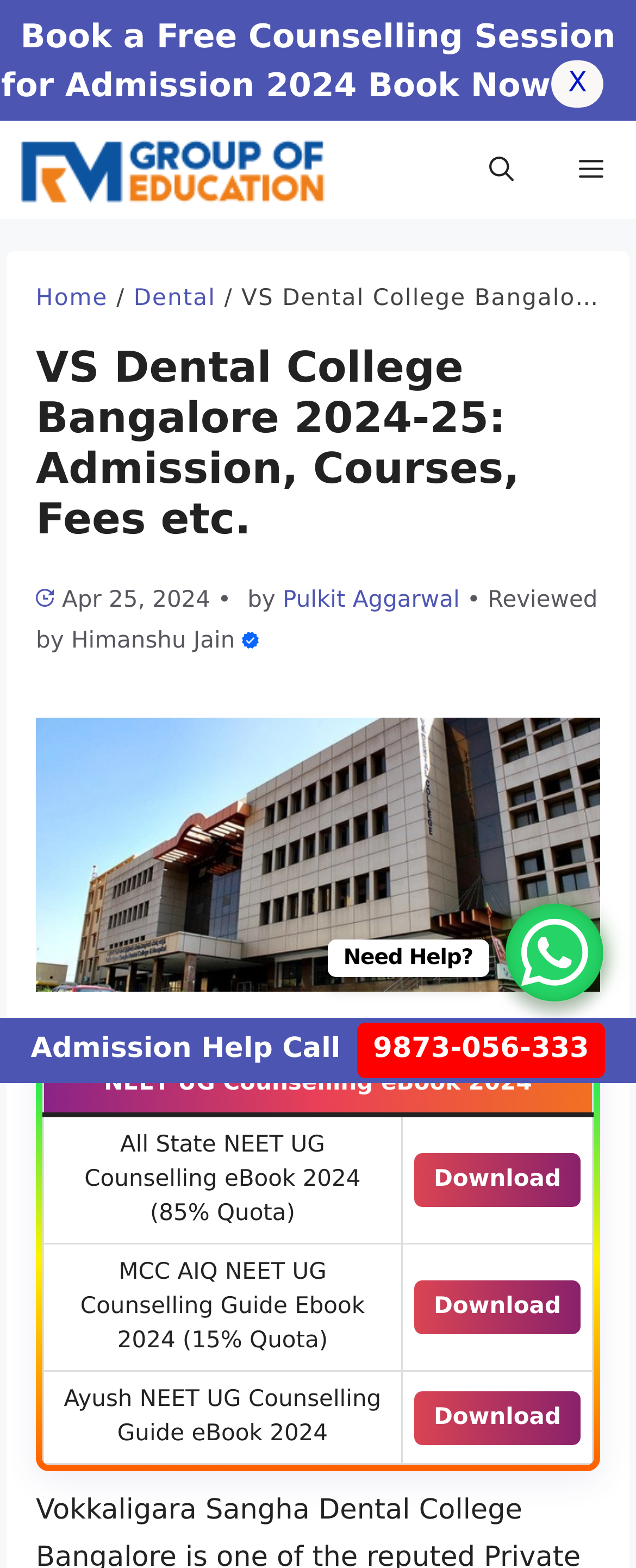Please provide a comprehensive response to the question based on the details in the image: What type of information is provided in the table?

The table located at the bottom of the webpage provides information about NEET UG Counselling eBooks, including the type of eBook, its description, and a download link.